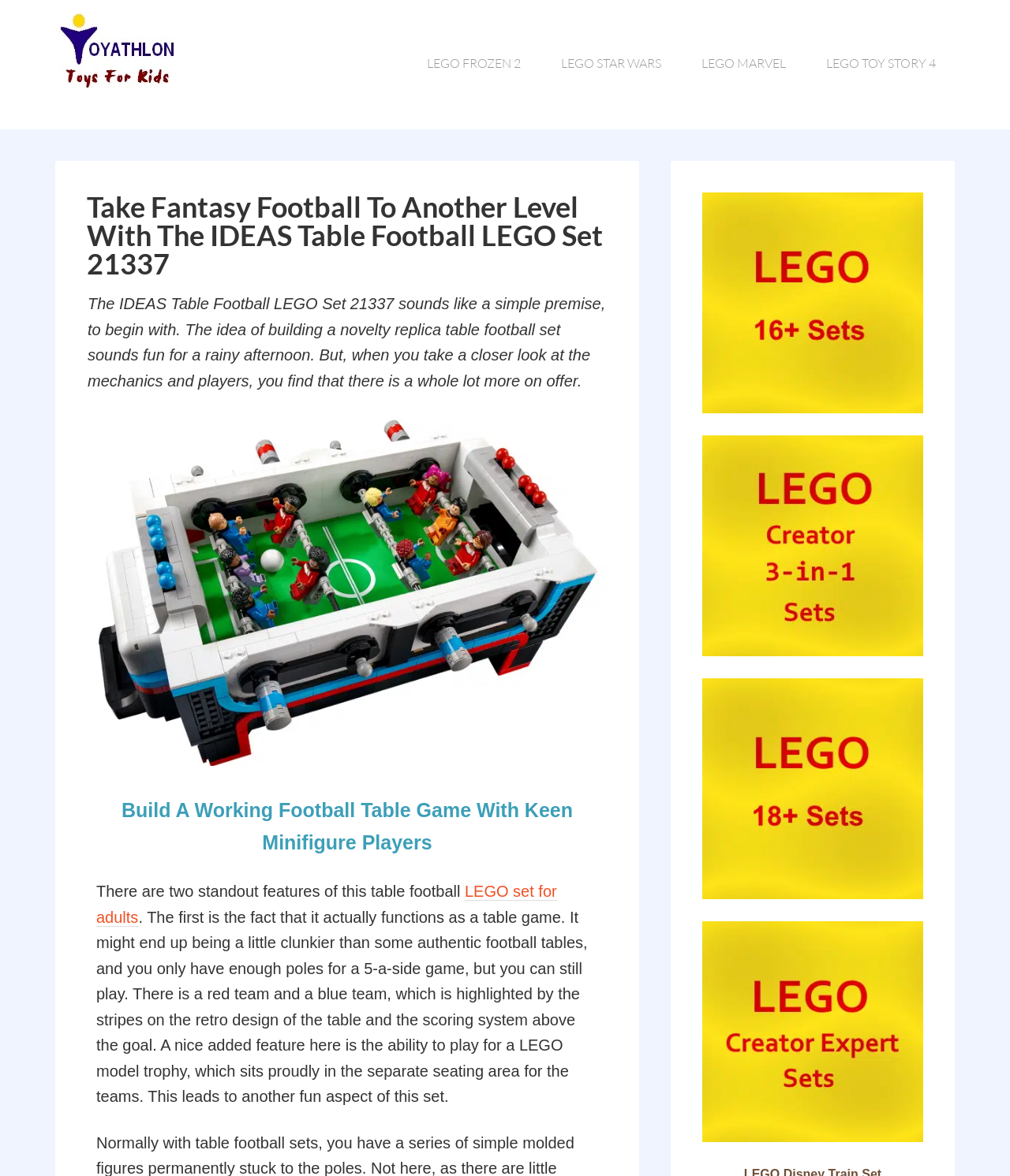Show me the bounding box coordinates of the clickable region to achieve the task as per the instruction: "Explore the LEGO 16+ page".

[0.695, 0.164, 0.914, 0.354]